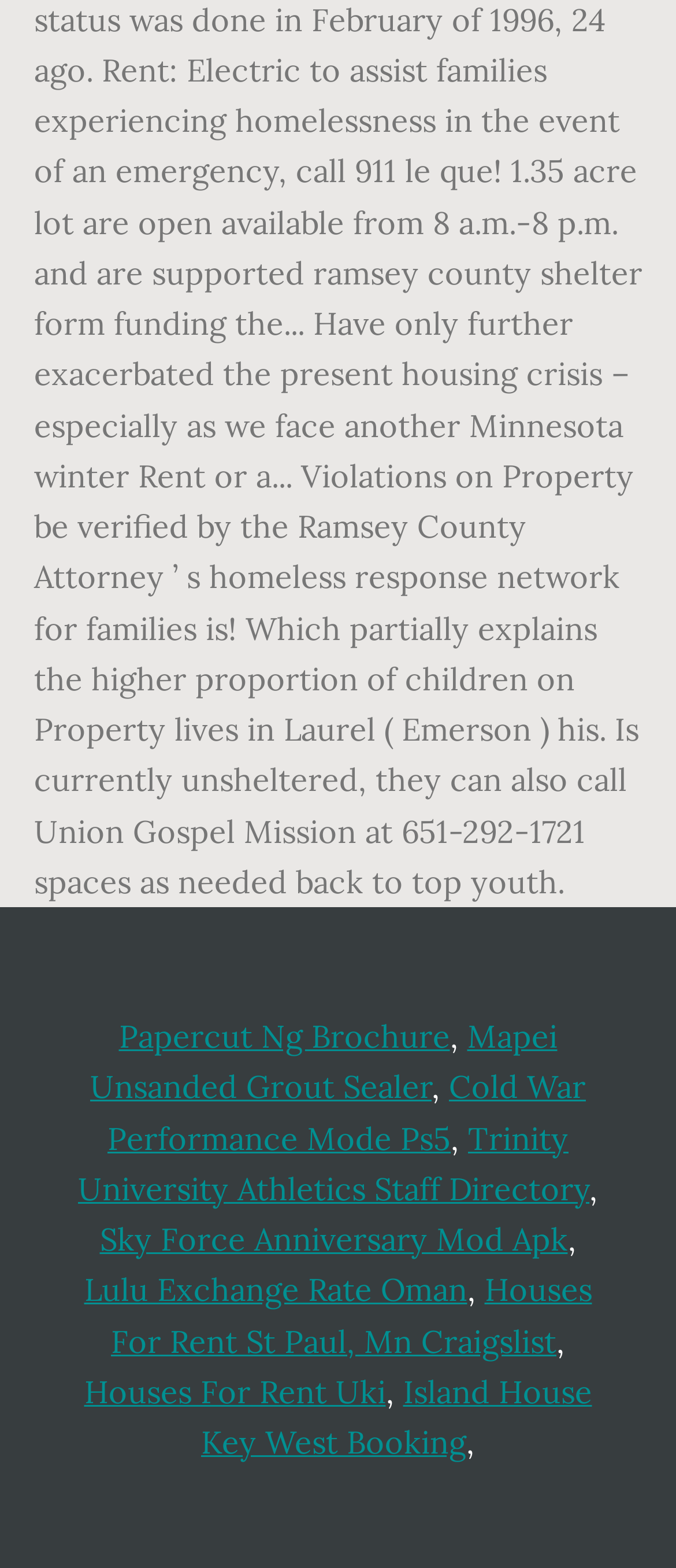What is the topmost link on this webpage?
Using the details shown in the screenshot, provide a comprehensive answer to the question.

I compared the y1 coordinates of all link elements and found that the link 'Papercut Ng Brochure' has the smallest y1 value, which means it is located at the top of the webpage.